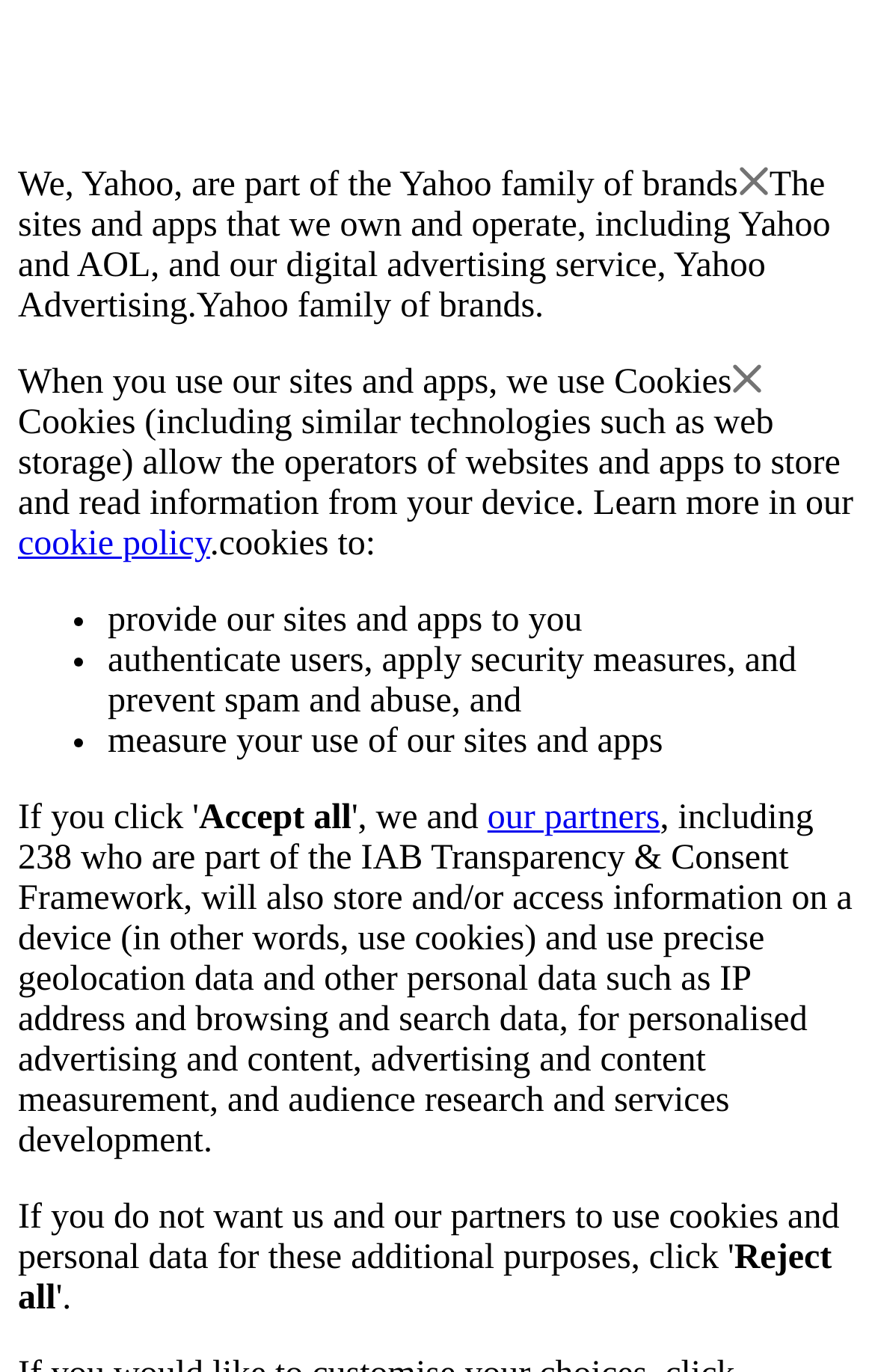What is Yahoo part of?
Please provide a comprehensive answer based on the information in the image.

Based on the webpage, it is stated that 'We, Yahoo, are part of the Yahoo family of brands' which indicates that Yahoo is part of the Yahoo family of brands.